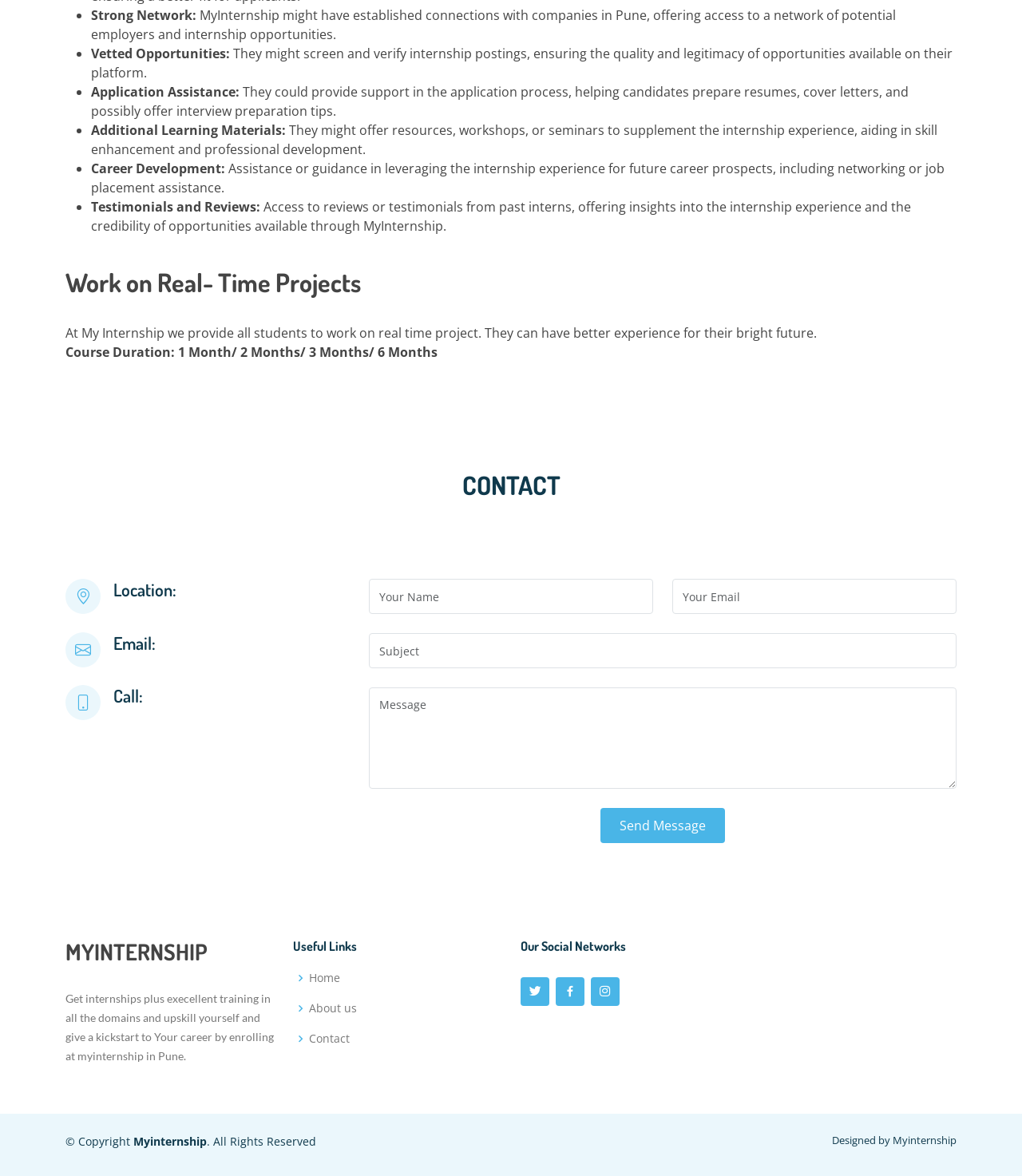How can I contact MyInternship?
Please describe in detail the information shown in the image to answer the question.

The webpage provides a contact form that allows users to send a message to MyInternship. The form requires users to enter their name, email, subject, and message. There is also a 'Send Message' button to submit the form.